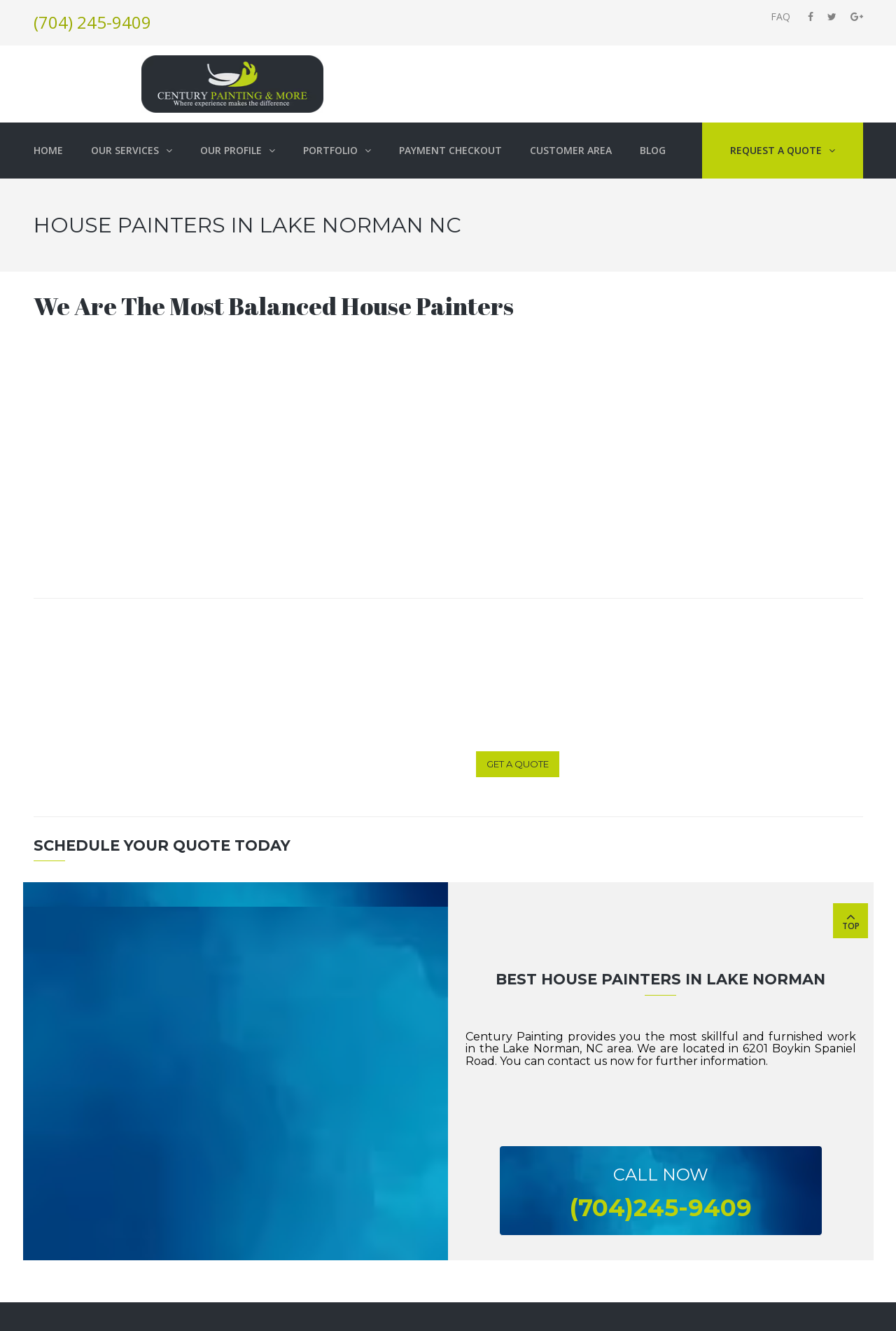Please give the bounding box coordinates of the area that should be clicked to fulfill the following instruction: "Contact us". The coordinates should be in the format of four float numbers from 0 to 1, i.e., [left, top, right, bottom].

[0.531, 0.507, 0.943, 0.516]